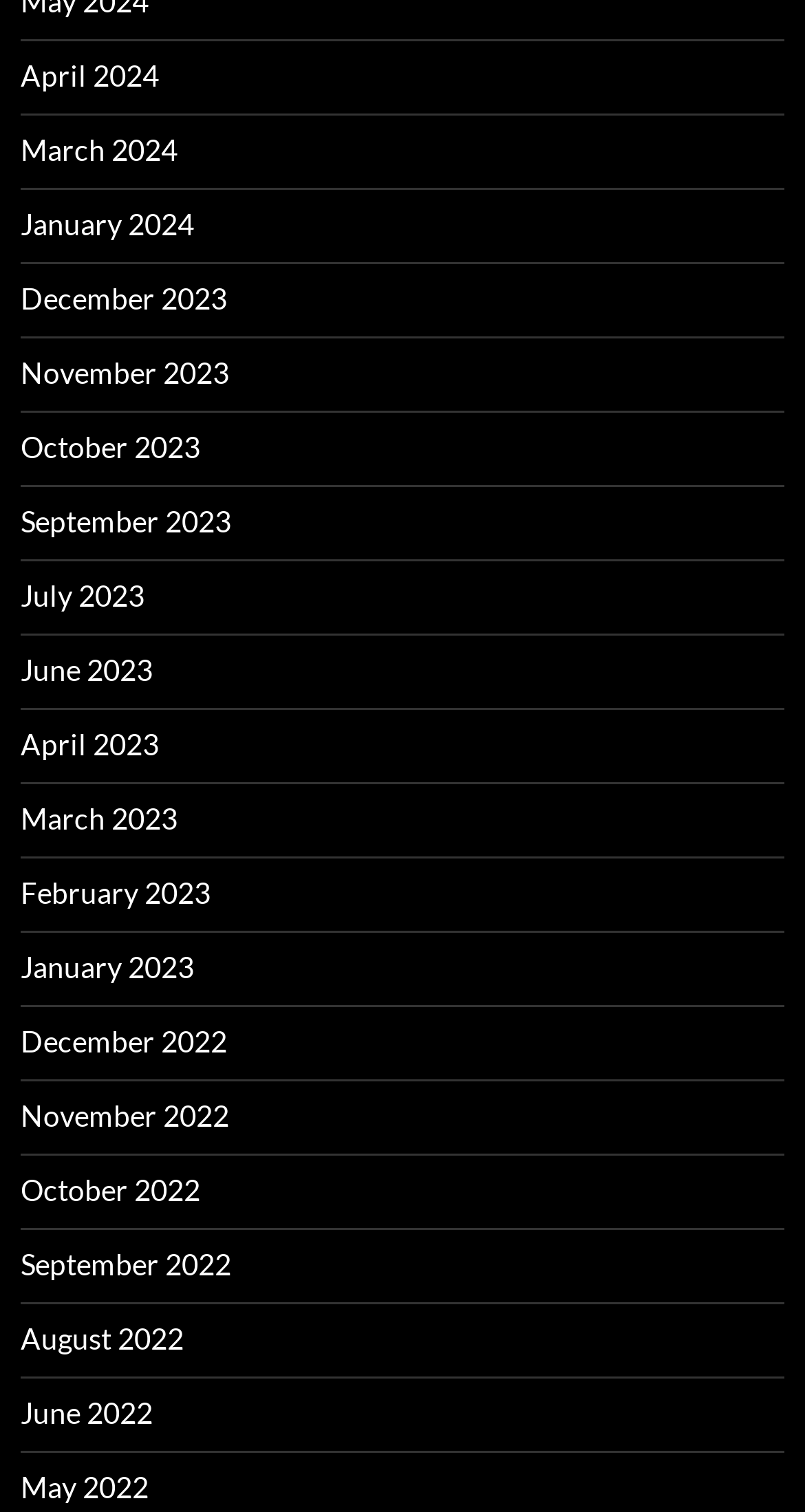Determine the bounding box coordinates of the clickable element necessary to fulfill the instruction: "Explore Categories". Provide the coordinates as four float numbers within the 0 to 1 range, i.e., [left, top, right, bottom].

None